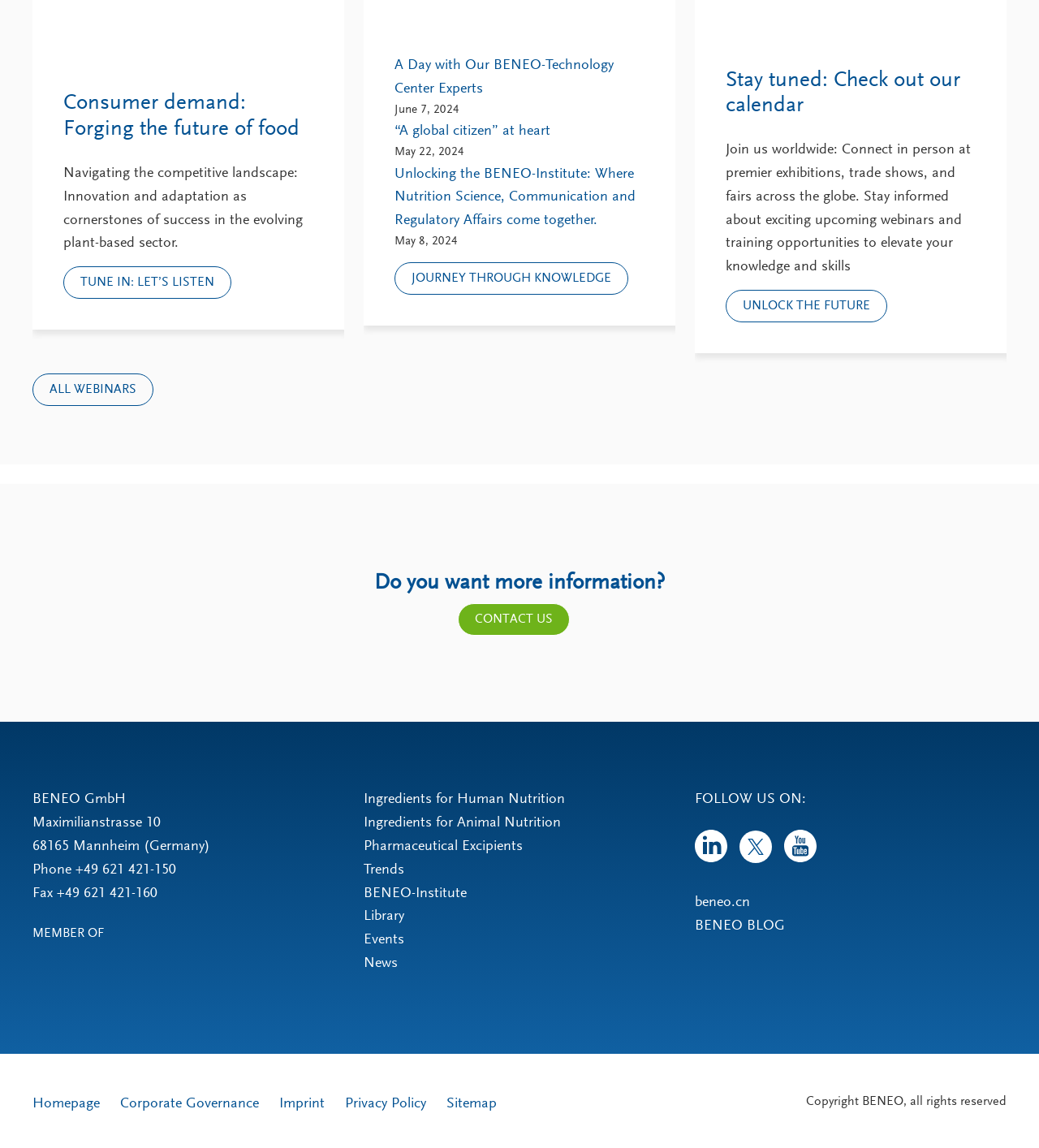Identify the bounding box coordinates of the section to be clicked to complete the task described by the following instruction: "Explore the BENEO-Institute". The coordinates should be four float numbers between 0 and 1, formatted as [left, top, right, bottom].

[0.35, 0.77, 0.449, 0.784]